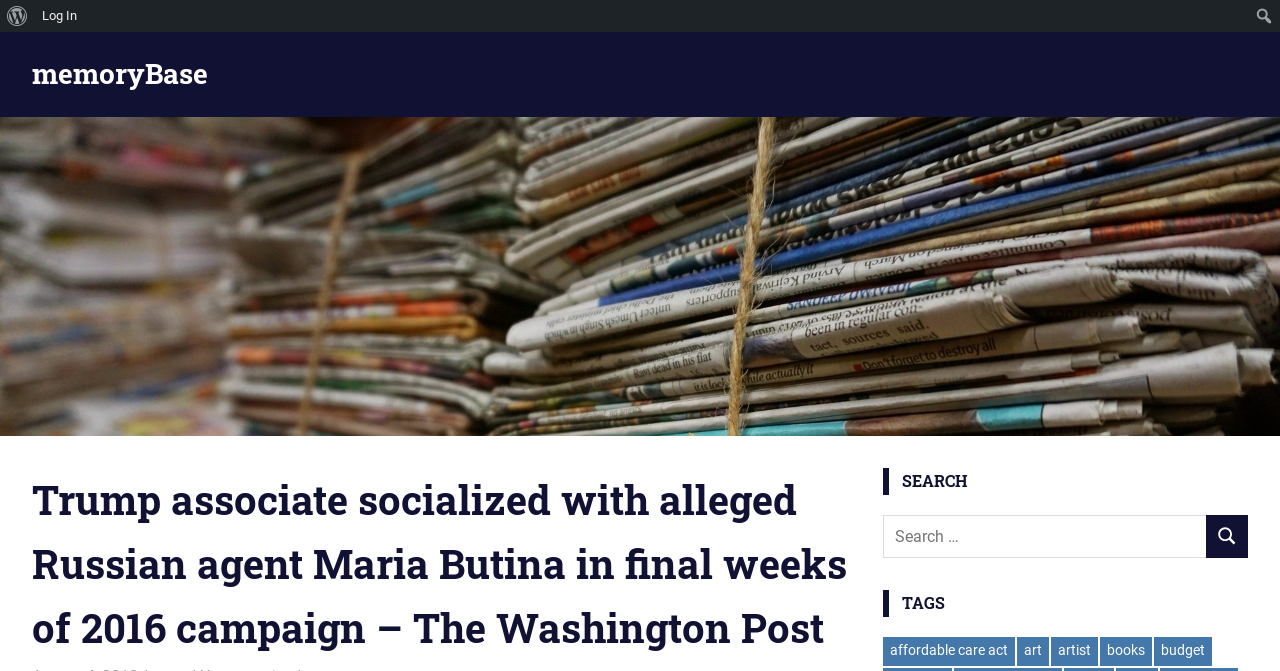Find the bounding box coordinates for the area that must be clicked to perform this action: "Visit the memoryBase page".

[0.025, 0.082, 0.162, 0.137]